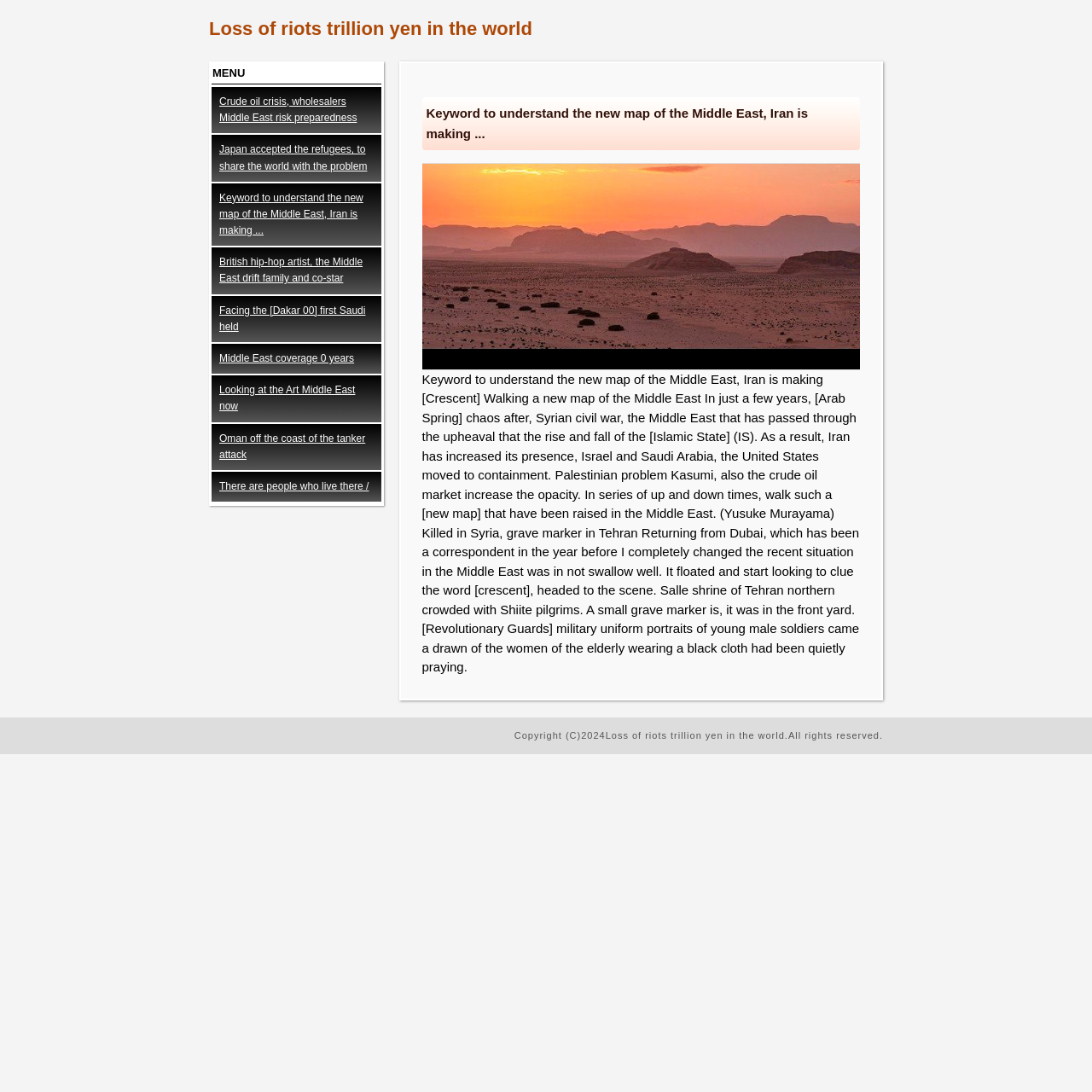Provide a thorough description of the webpage you see.

This webpage appears to be a news article or blog post focused on the Middle East, particularly Iran's increasing presence in the region. At the top, there is a heading that reads "Loss of riots trillion yen in the world" with a link to the same title. Below this, there is a menu section with the label "MENU".

To the right of the menu, there is a list of links to various articles or topics, including "Crude oil crisis, wholesalers Middle East risk preparedness", "Japan accepted the refugees, to share the world with the problem", and "British hip-hop artist, the Middle East drift family and co-star", among others. These links are stacked vertically, with the topmost link being "Crude oil crisis..." and the bottommost link being "There are people who live there /".

Above the list of links, there is a heading that reads "Keyword to understand the new map of the Middle East, Iran is making...". Below this heading, there is an image with the same title as the heading. The image is followed by a block of text that discusses the changing landscape of the Middle East, including the rise and fall of the Islamic State, the Palestinian problem, and the crude oil market. The text also mentions the author's personal experience as a correspondent in the region.

At the very bottom of the page, there is a copyright notice that reads "Copyright (C)2024 Loss of riots trillion yen in the world. All rights reserved."